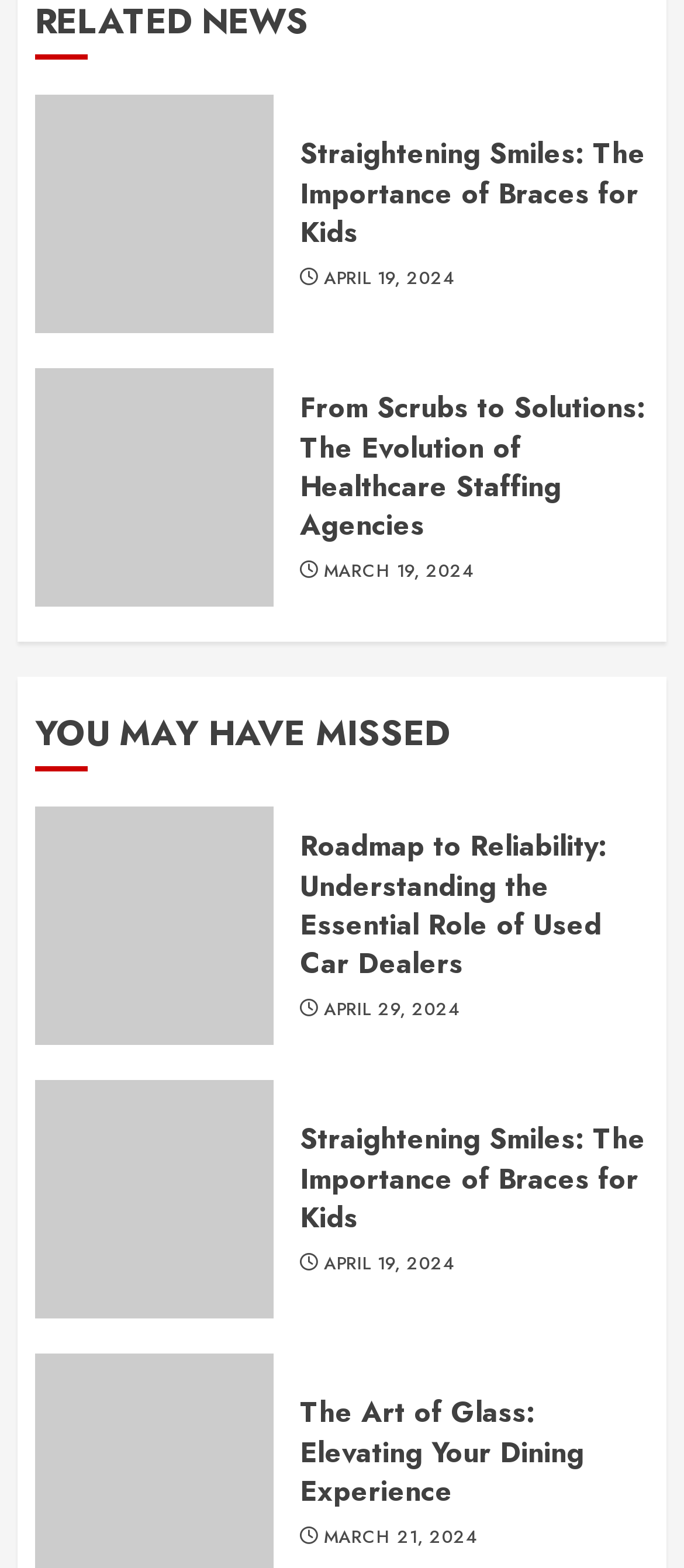Please find the bounding box coordinates of the clickable region needed to complete the following instruction: "Read the article about Straightening Smiles: The Importance of Braces for Kids". The bounding box coordinates must consist of four float numbers between 0 and 1, i.e., [left, top, right, bottom].

[0.438, 0.086, 0.949, 0.162]